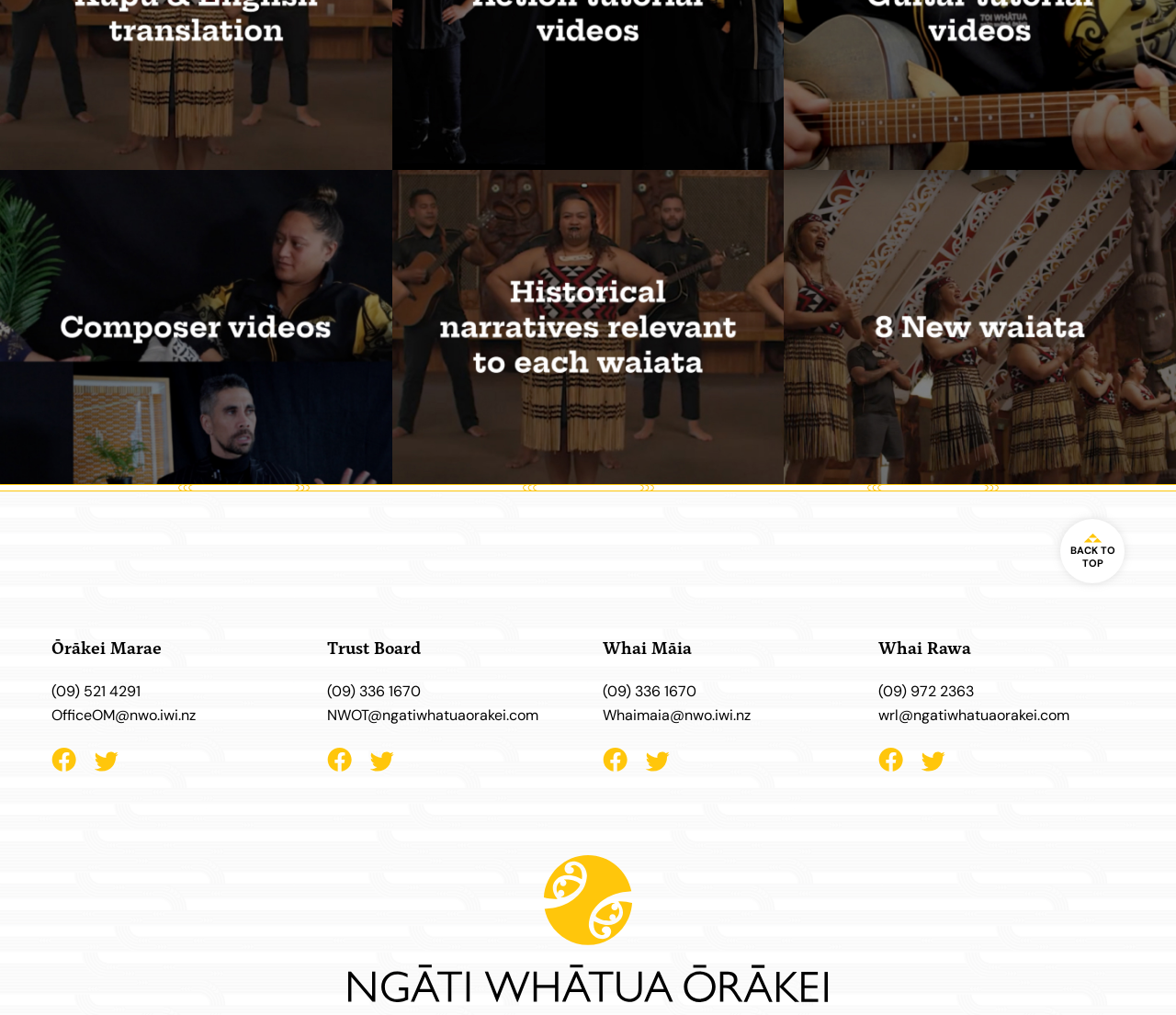Answer the question with a single word or phrase: 
What is the phone number for Whai Rawa?

(09) 972 2363